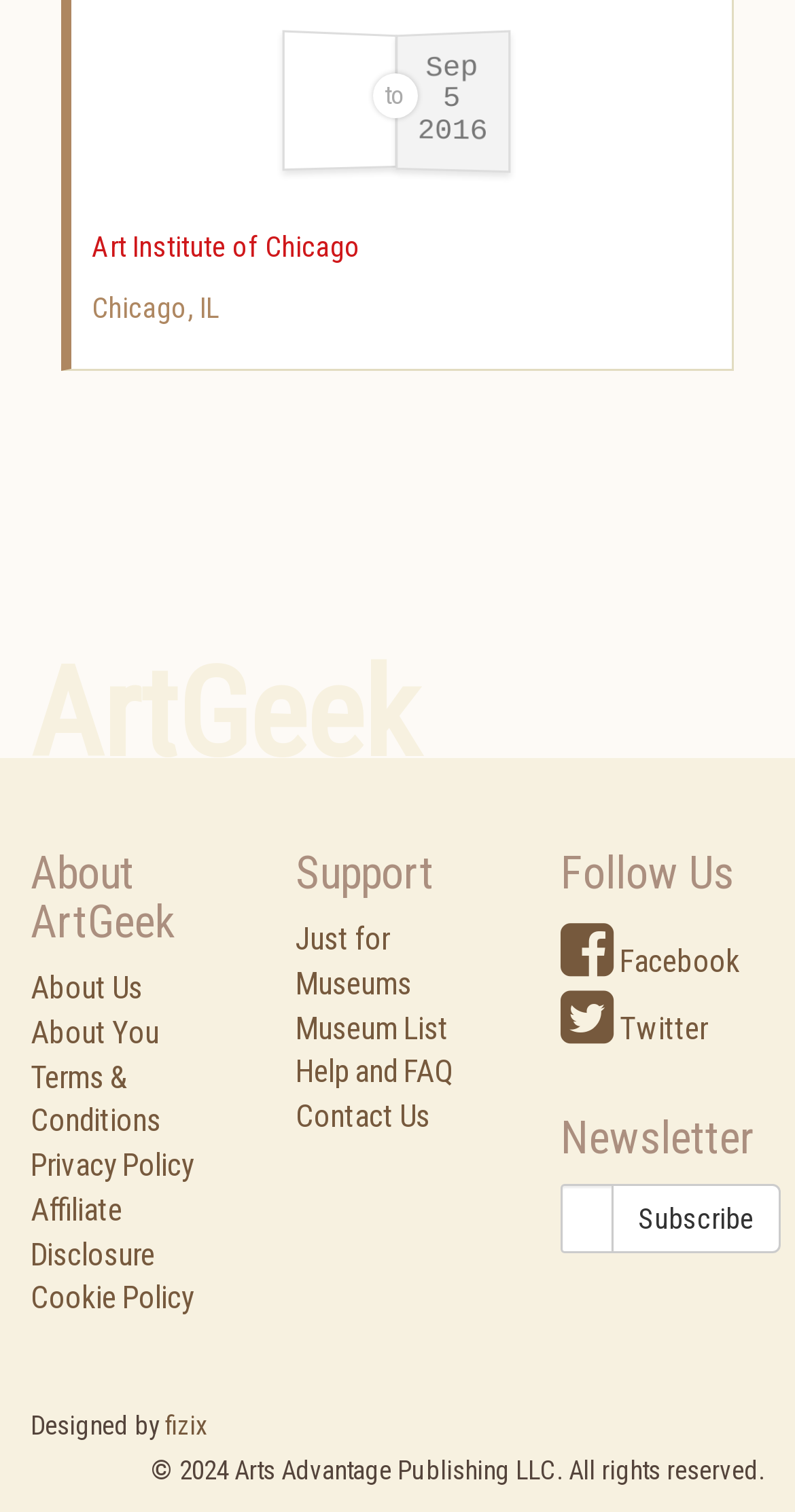Identify the coordinates of the bounding box for the element that must be clicked to accomplish the instruction: "Contact Us".

[0.372, 0.726, 0.541, 0.751]